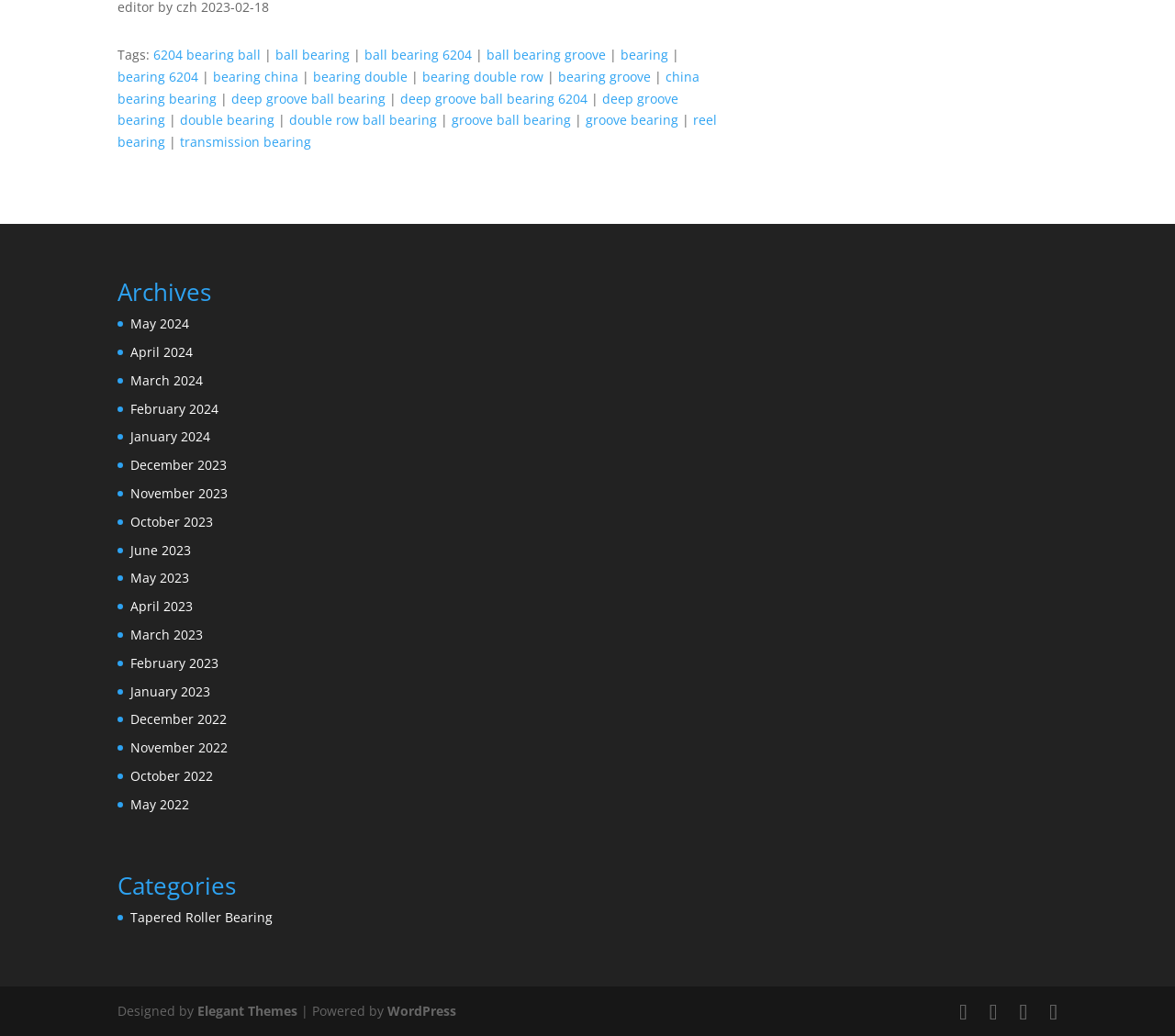Determine the bounding box coordinates of the clickable element to achieve the following action: 'check 'WordPress''. Provide the coordinates as four float values between 0 and 1, formatted as [left, top, right, bottom].

[0.33, 0.967, 0.388, 0.984]